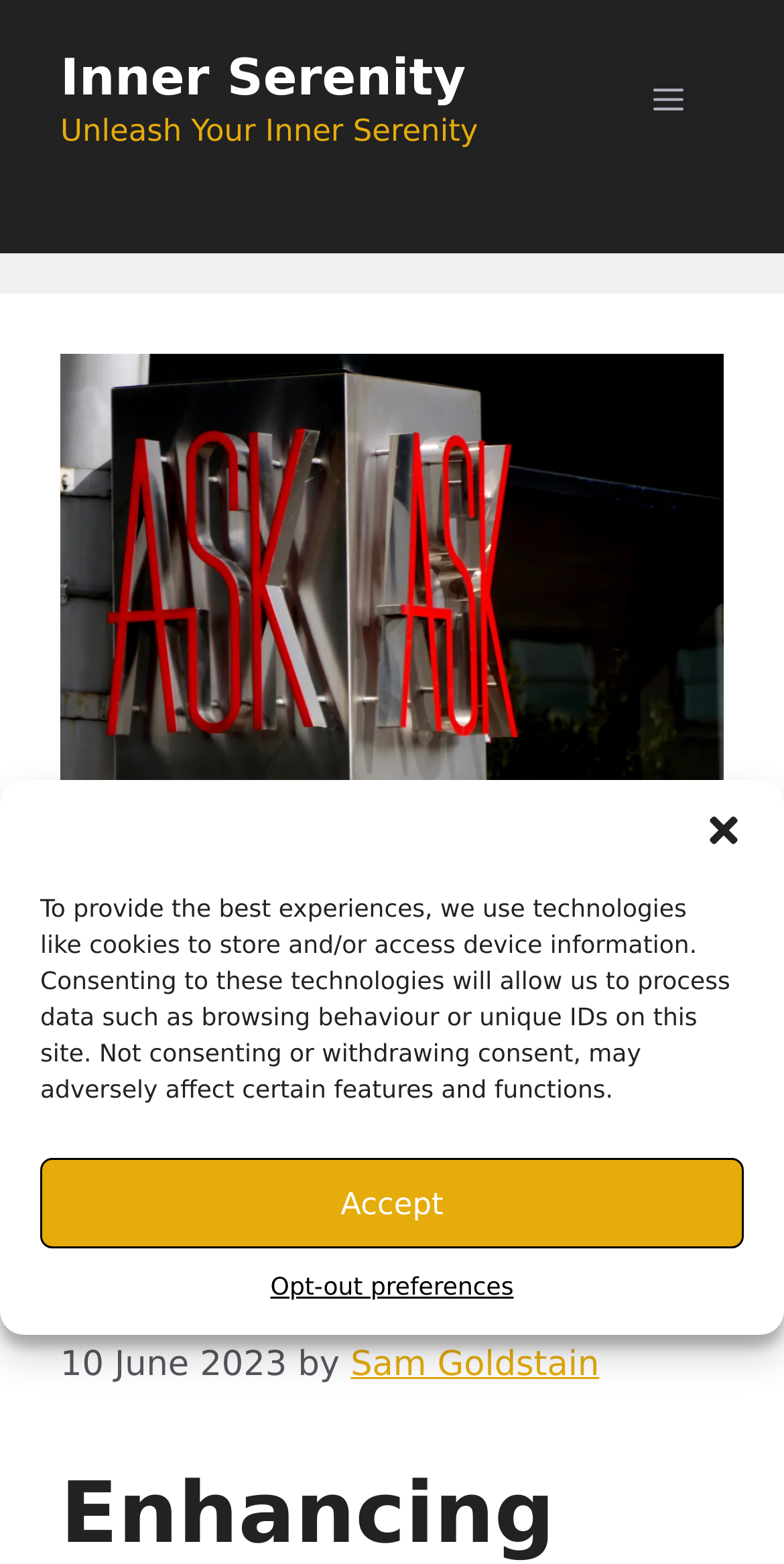Identify and generate the primary title of the webpage.

Mindfulness Group Discussion Questions